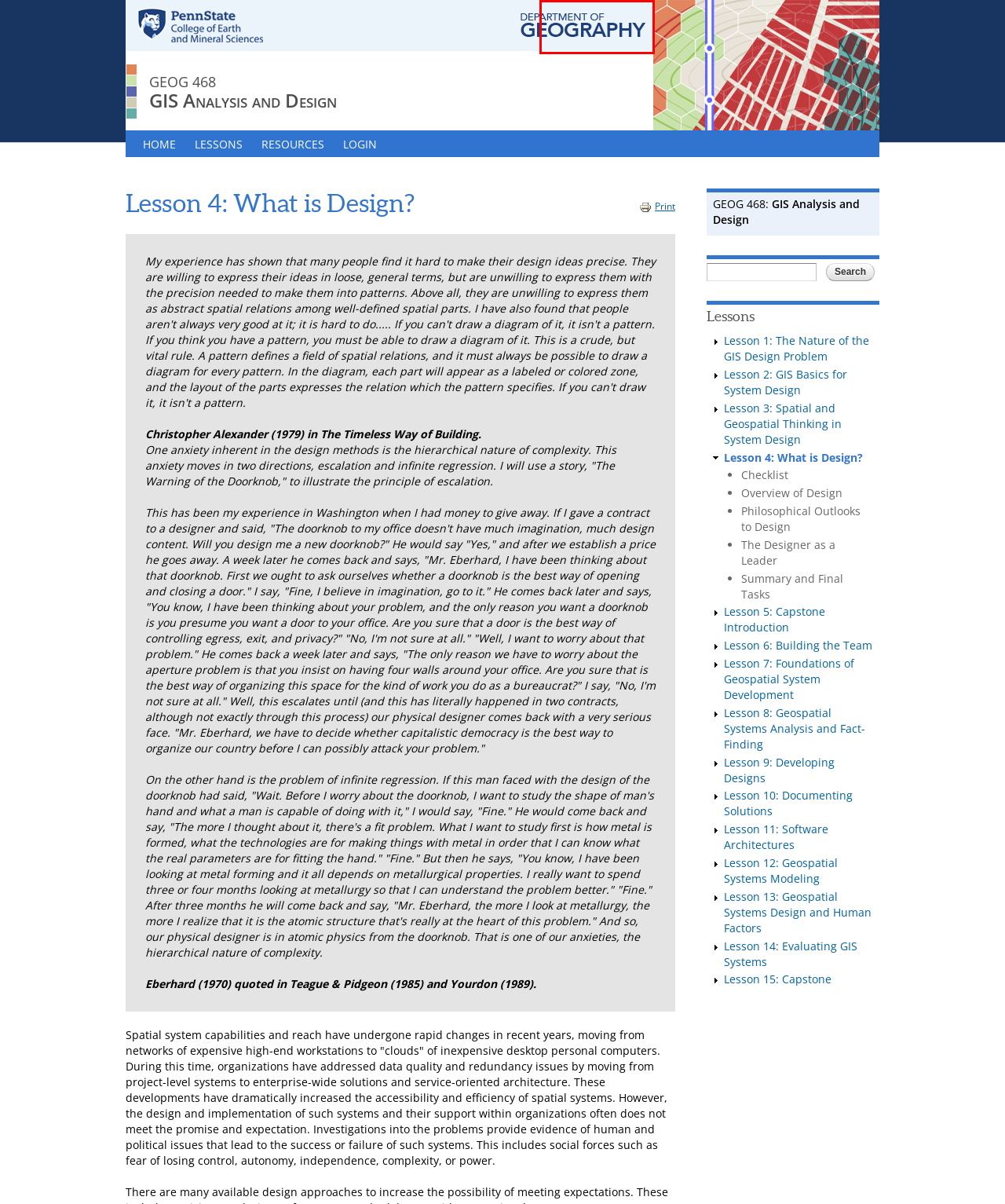Take a look at the provided webpage screenshot featuring a red bounding box around an element. Select the most appropriate webpage description for the page that loads after clicking on the element inside the red bounding box. Here are the candidates:
A. Penn State Copyright Information | Penn State
B. Home | Penn State Department of Energy and Mineral Engineering
C. Penn State Department of Geography
D. Penn State Energy Institute
E. Welcome to the Dutton Institute | Dutton Institute
F. Lesson 4: What is Design?
G. The Pennsylvania State University | Penn State
H. Contact Us | Dutton Institute

C